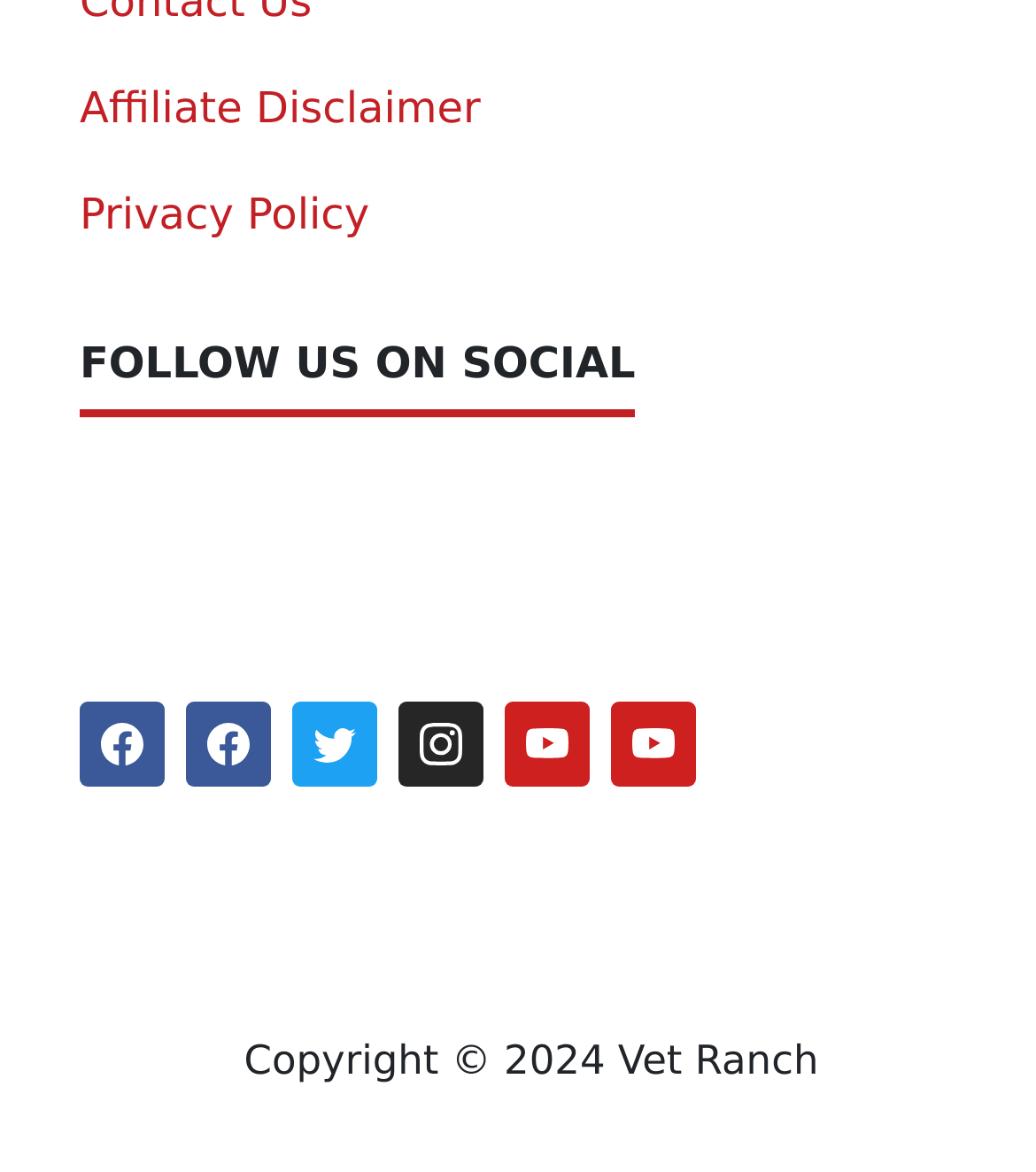Please find the bounding box coordinates for the clickable element needed to perform this instruction: "Click Twitter".

[0.282, 0.599, 0.364, 0.672]